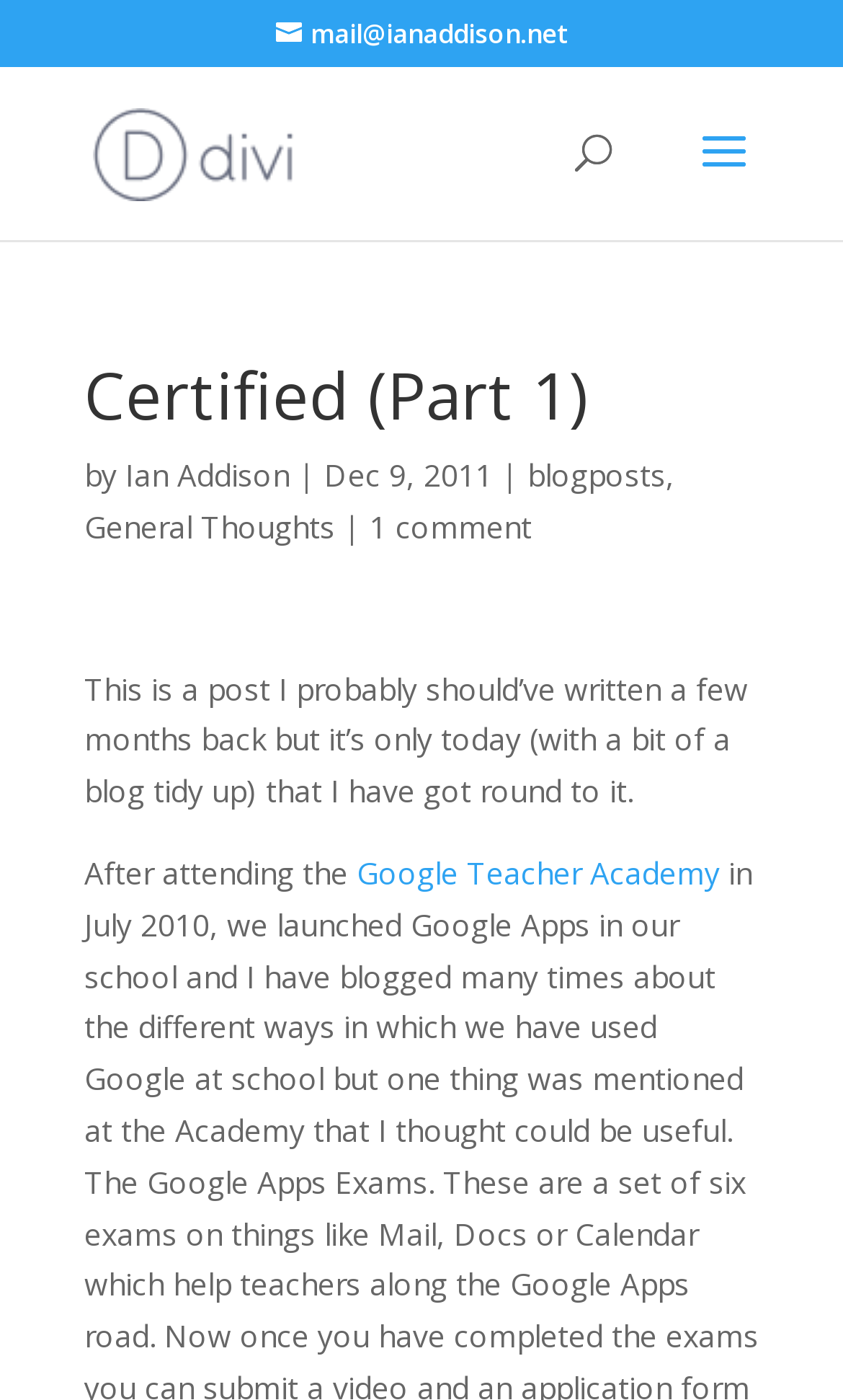Determine the bounding box coordinates for the HTML element mentioned in the following description: "Ian Addison". The coordinates should be a list of four floats ranging from 0 to 1, represented as [left, top, right, bottom].

[0.149, 0.324, 0.344, 0.354]